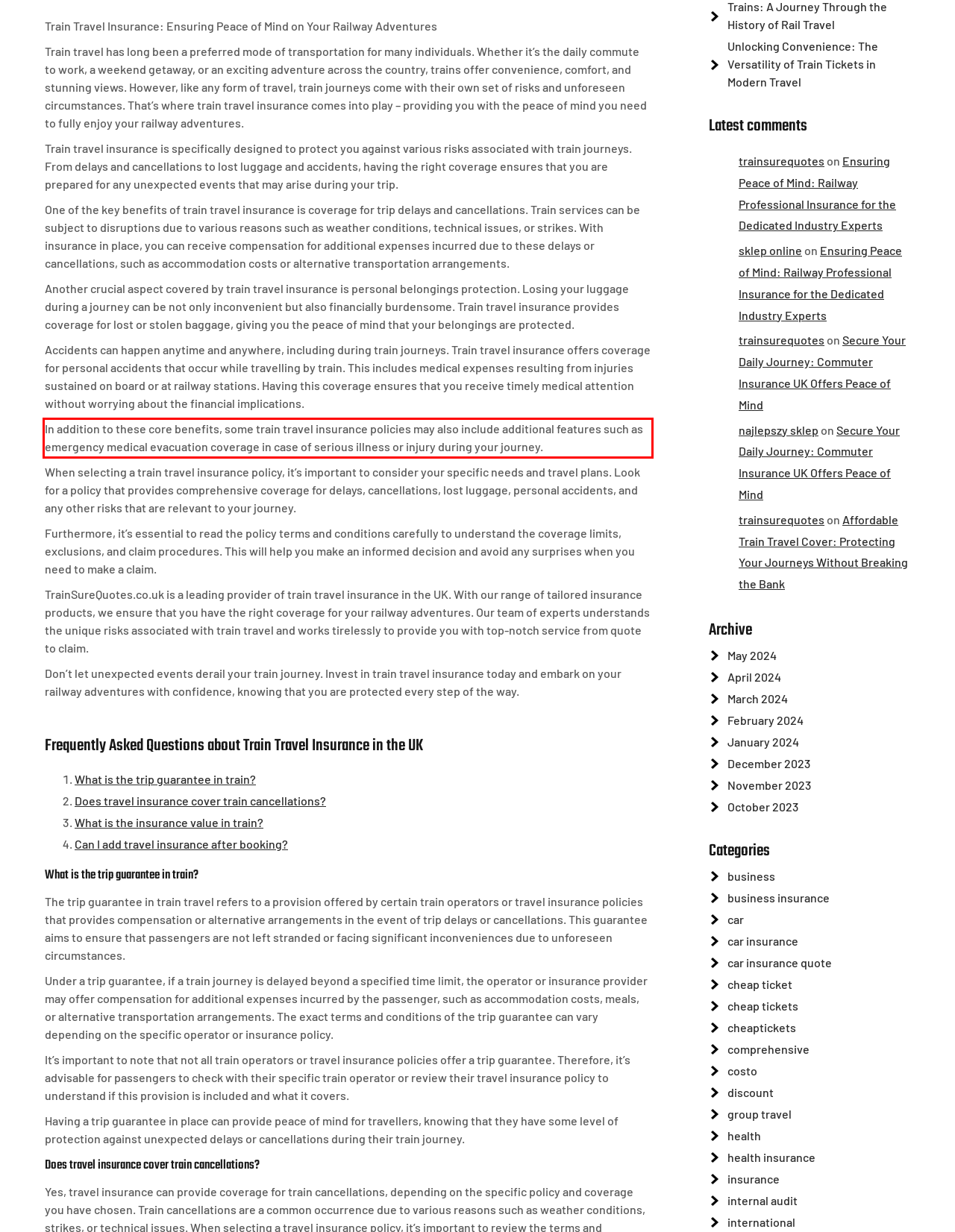Please extract the text content from the UI element enclosed by the red rectangle in the screenshot.

In addition to these core benefits, some train travel insurance policies may also include additional features such as emergency medical evacuation coverage in case of serious illness or injury during your journey.